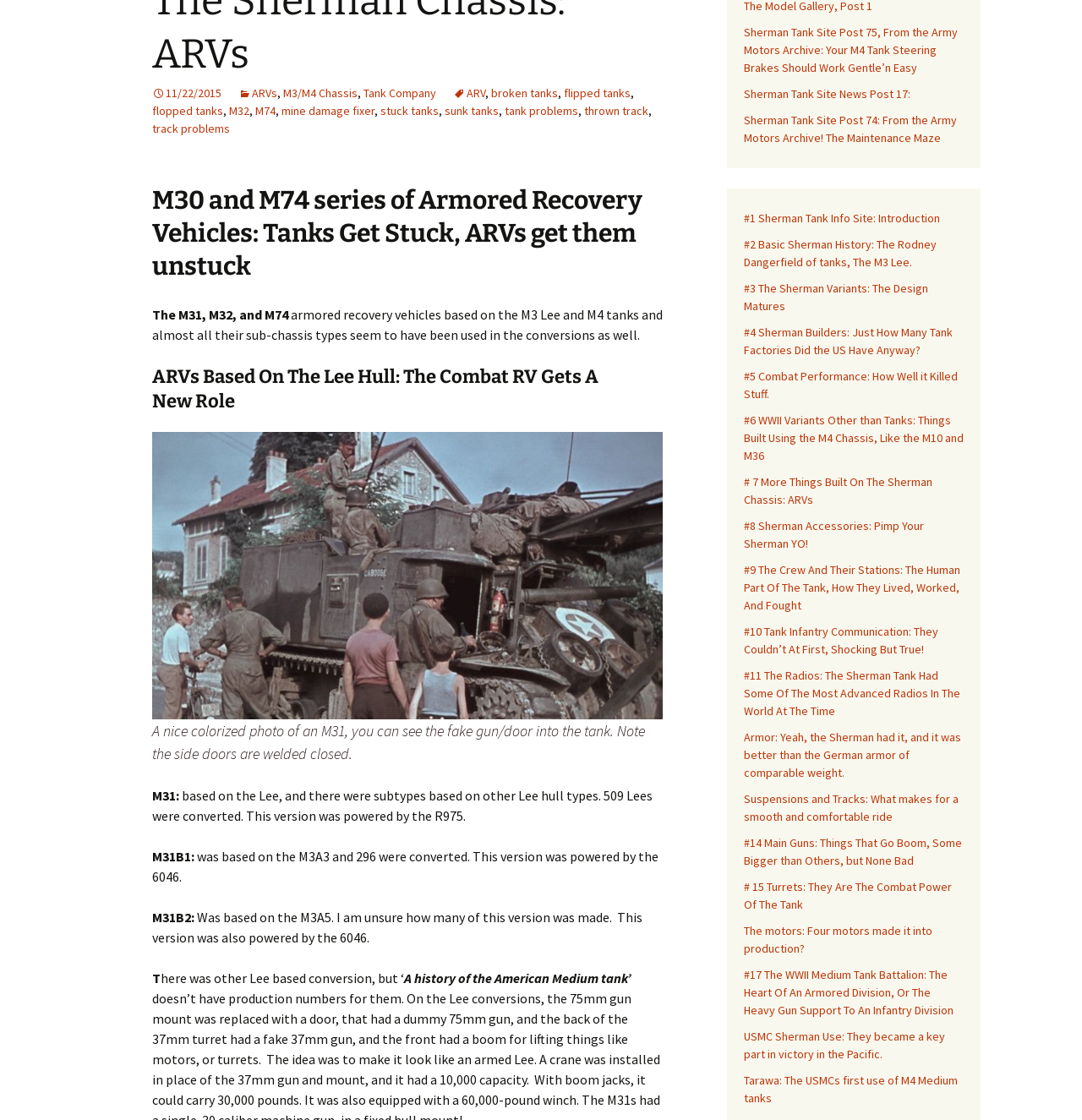Identify the coordinates of the bounding box for the element described below: "thrown track". Return the coordinates as four float numbers between 0 and 1: [left, top, right, bottom].

[0.54, 0.092, 0.599, 0.106]